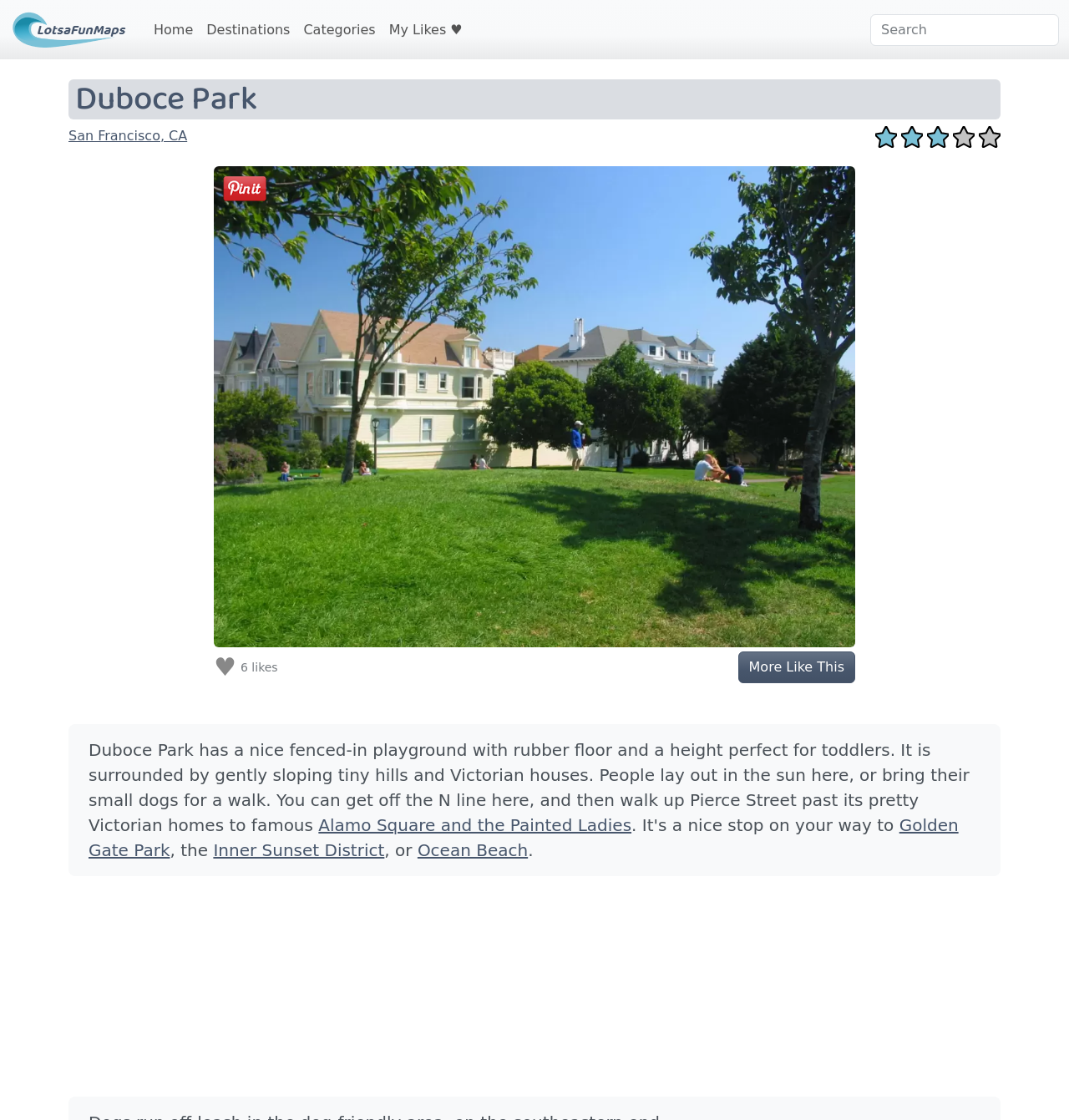Locate the bounding box coordinates of the clickable region necessary to complete the following instruction: "Search for a destination". Provide the coordinates in the format of four float numbers between 0 and 1, i.e., [left, top, right, bottom].

[0.814, 0.012, 0.991, 0.041]